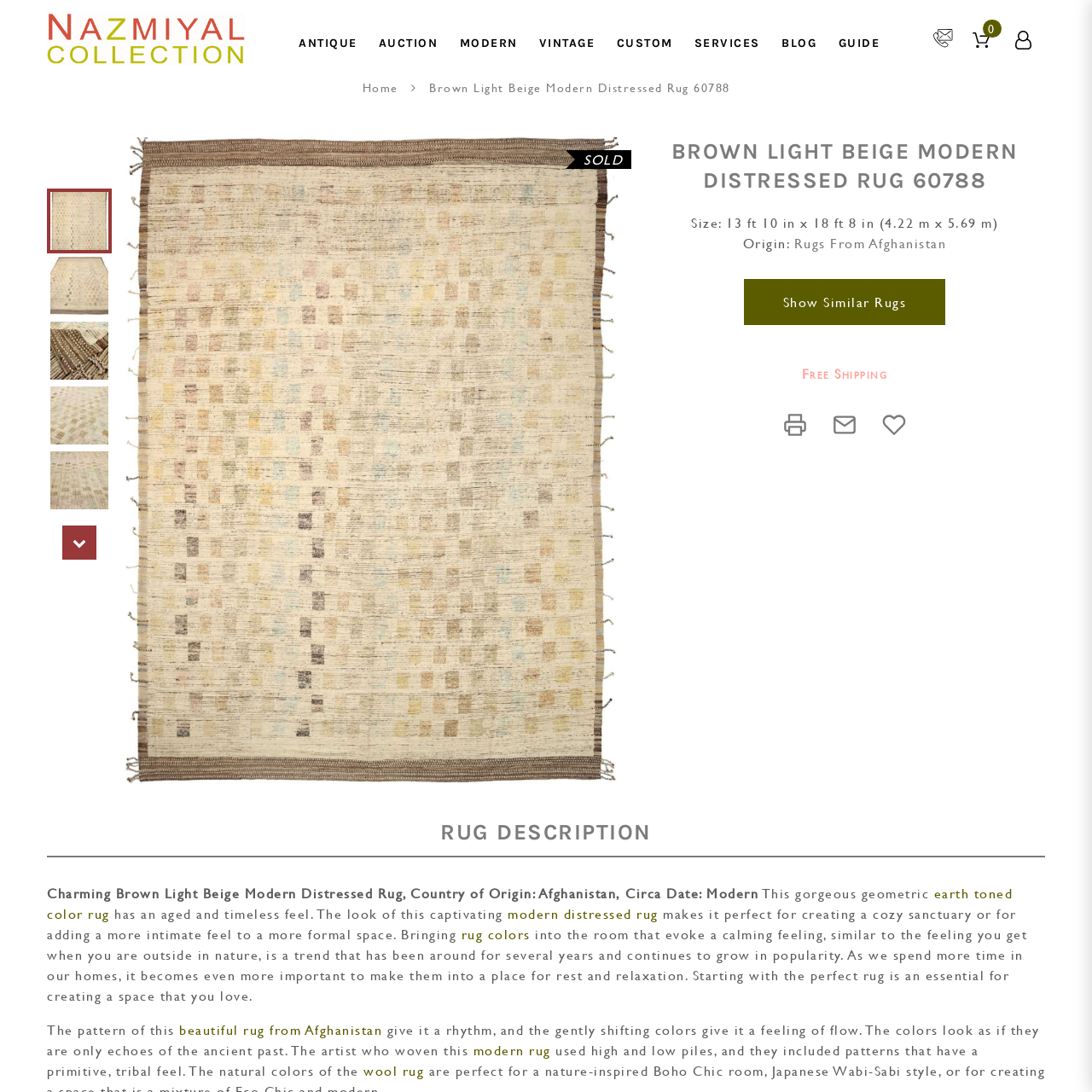What type of atmosphere does the rug promote?
Focus on the content inside the red bounding box and offer a detailed explanation.

According to the caption, the rug 'promotes a calming environment', indicating that it is designed to create a peaceful and soothing atmosphere in a room.